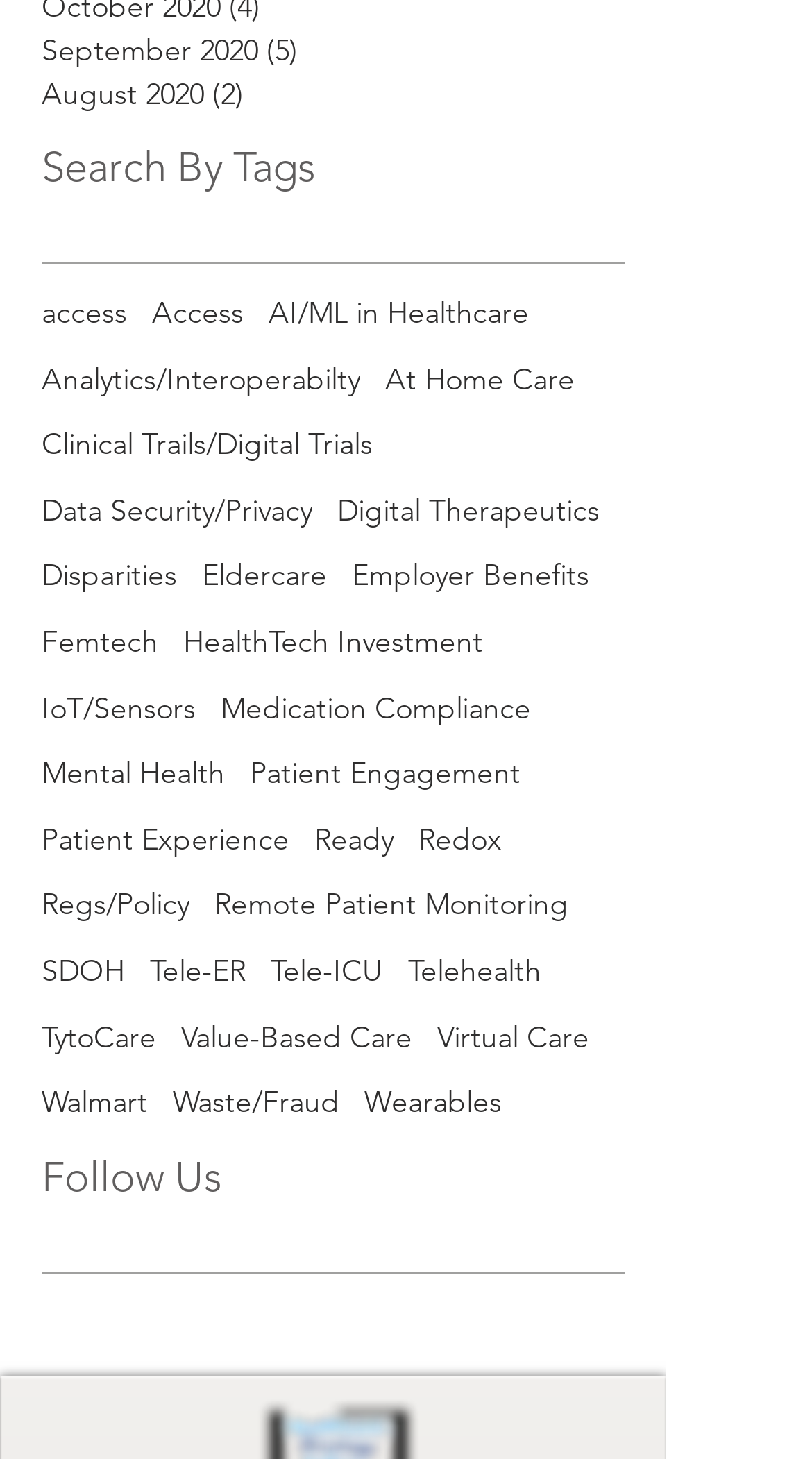Please identify the coordinates of the bounding box for the clickable region that will accomplish this instruction: "Follow on Facebook".

[0.297, 0.893, 0.387, 0.943]